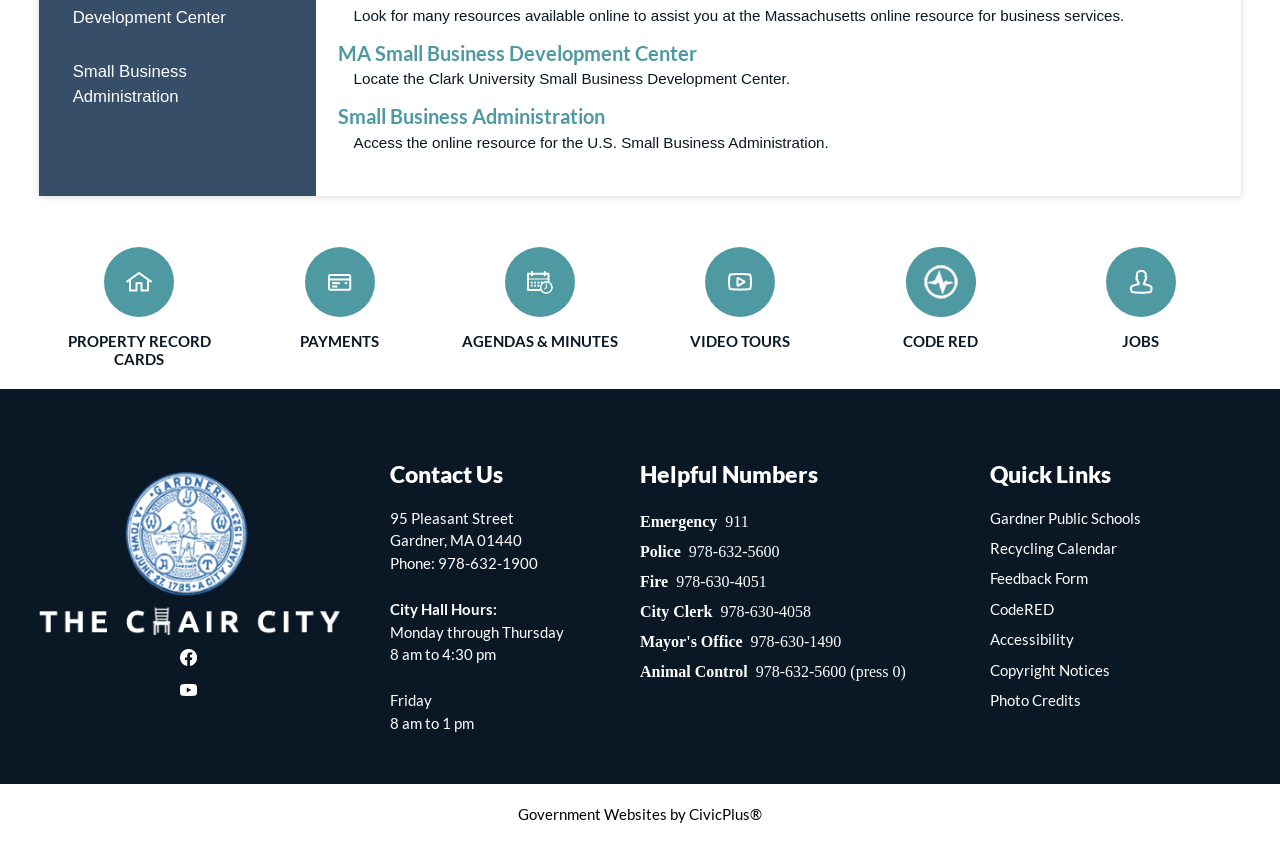Given the webpage screenshot, identify the bounding box of the UI element that matches this description: "978-632-1900".

[0.342, 0.657, 0.42, 0.678]